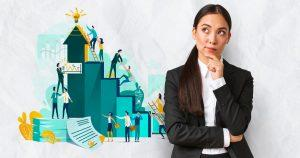Provide a brief response using a word or short phrase to this question:
What is behind the businesswoman?

Vibrant illustration